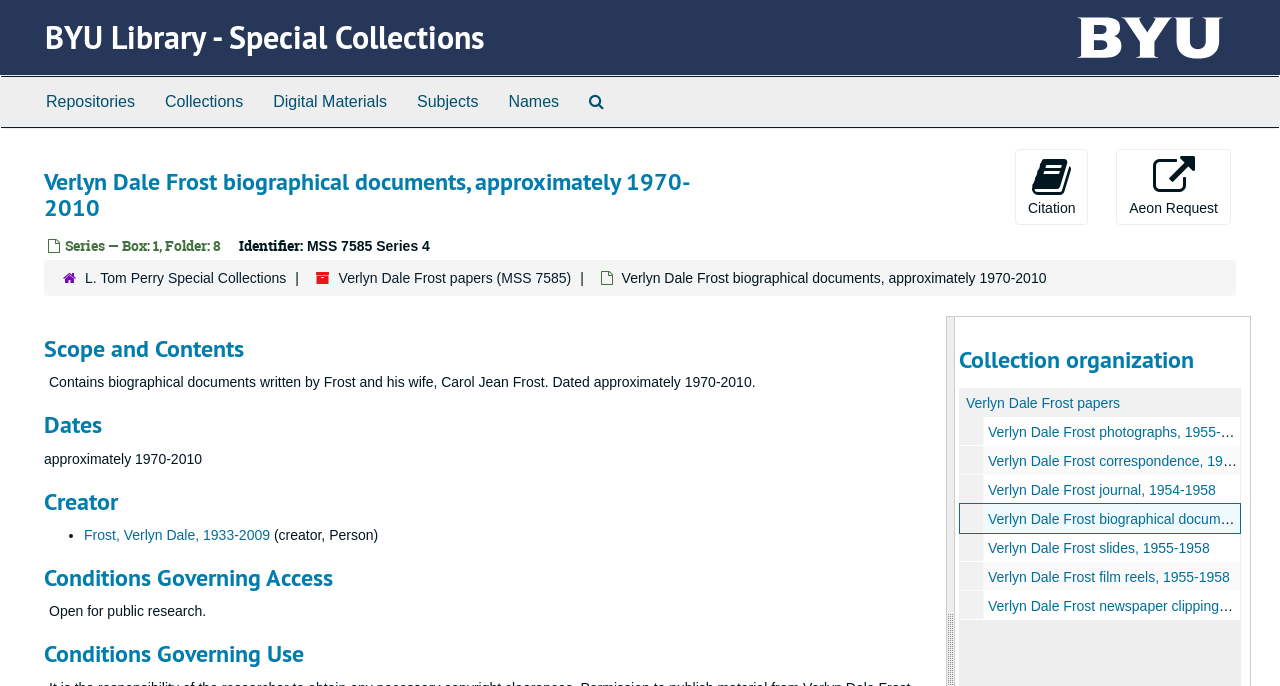Can you find the bounding box coordinates for the element to click on to achieve the instruction: "Search The Archives"?

[0.448, 0.112, 0.484, 0.185]